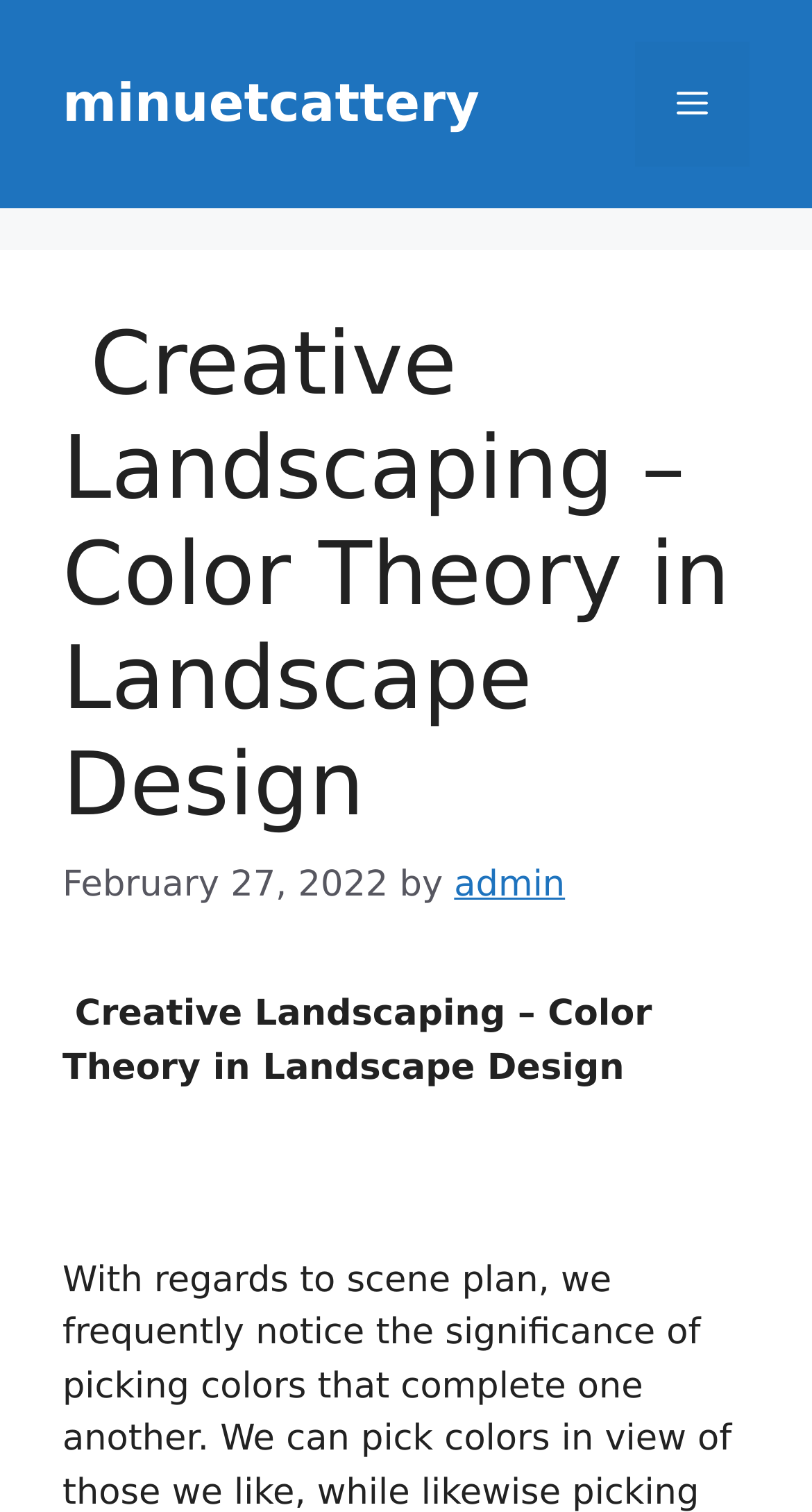Respond with a single word or short phrase to the following question: 
What is the type of content in the main section?

Article